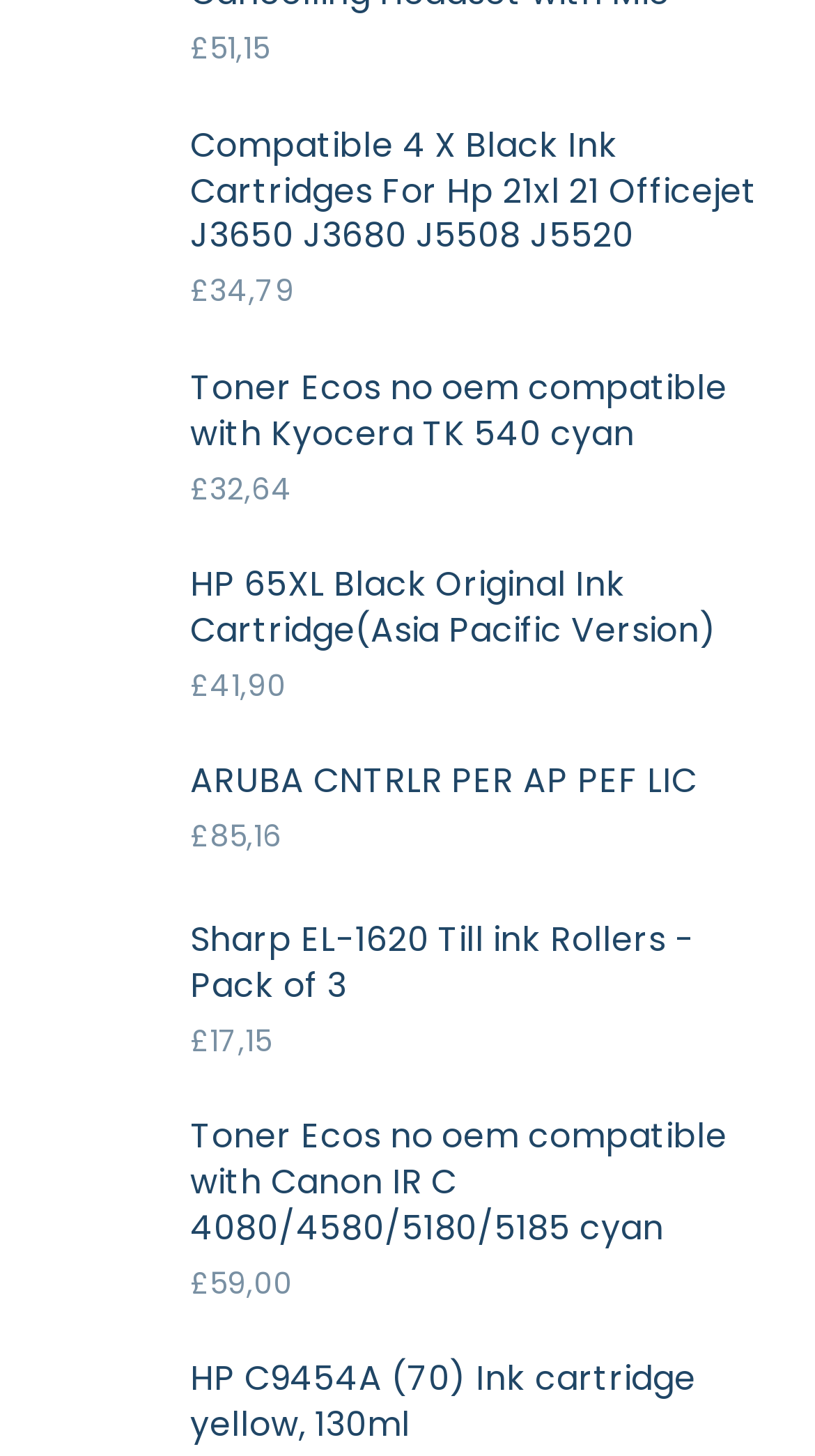Provide a single word or phrase answer to the question: 
How many products cost more than £40?

2